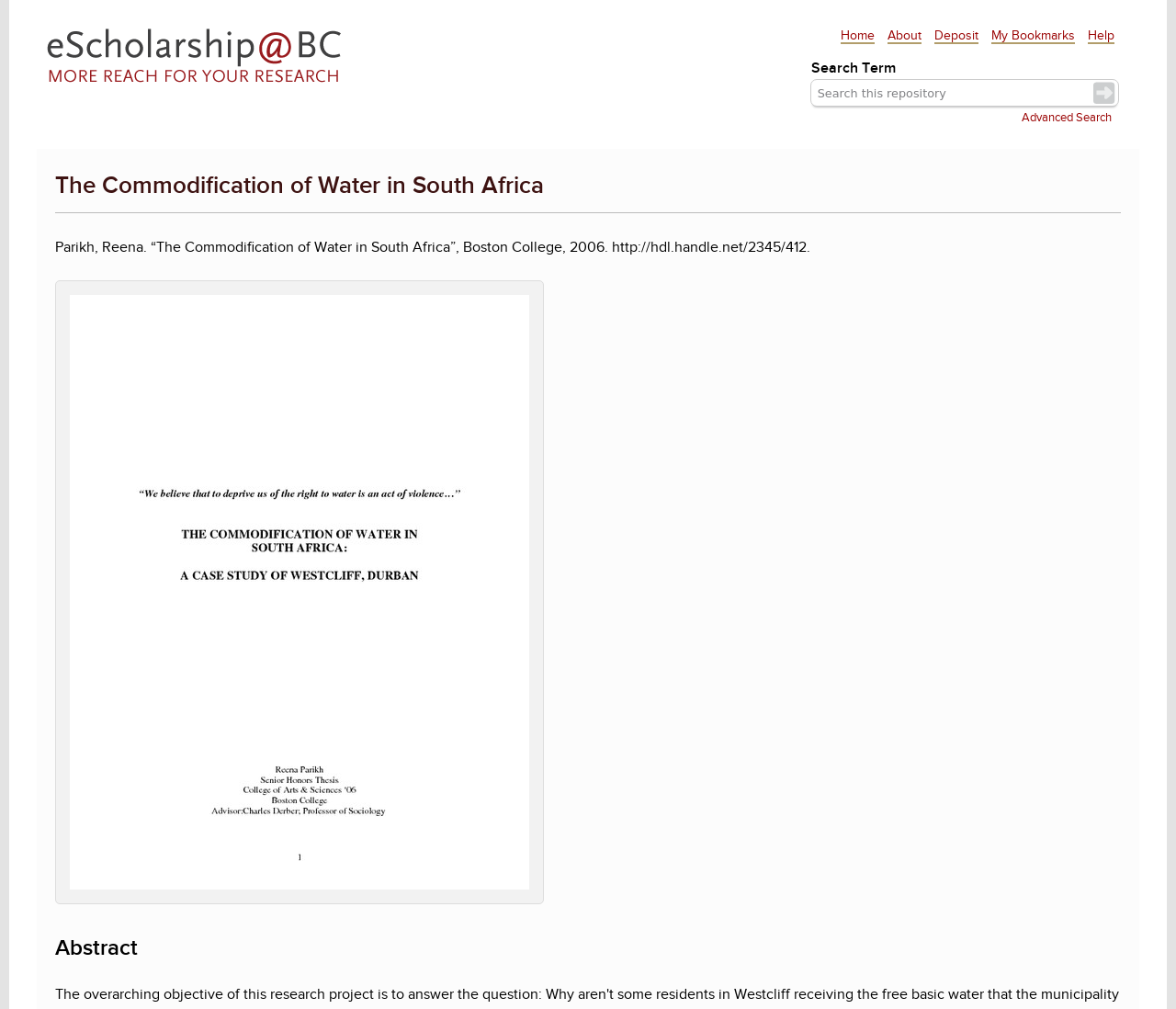Locate the bounding box coordinates of the area you need to click to fulfill this instruction: 'Go to About Us'. The coordinates must be in the form of four float numbers ranging from 0 to 1: [left, top, right, bottom].

None